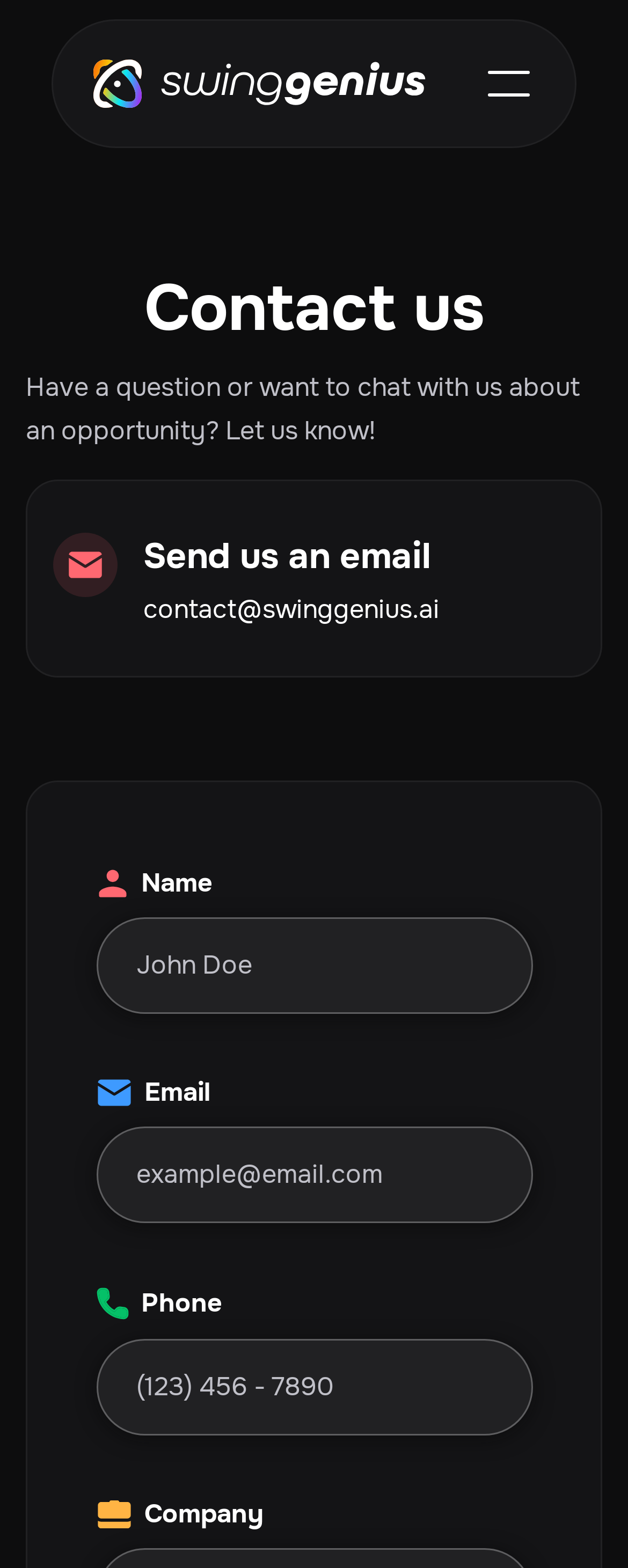Given the description "parent_node: Email name="Email" placeholder="example@email.com"", provide the bounding box coordinates of the corresponding UI element.

[0.153, 0.718, 0.847, 0.78]